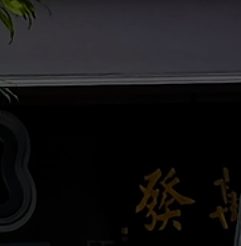What type of goods may the storefront offer?
Analyze the screenshot and provide a detailed answer to the question.

The storefront displays distinctive signage with intricate characters, suggesting a locale that may offer traditional or culturally significant goods, which is a characteristic often associated with Southeast Asian cultures.